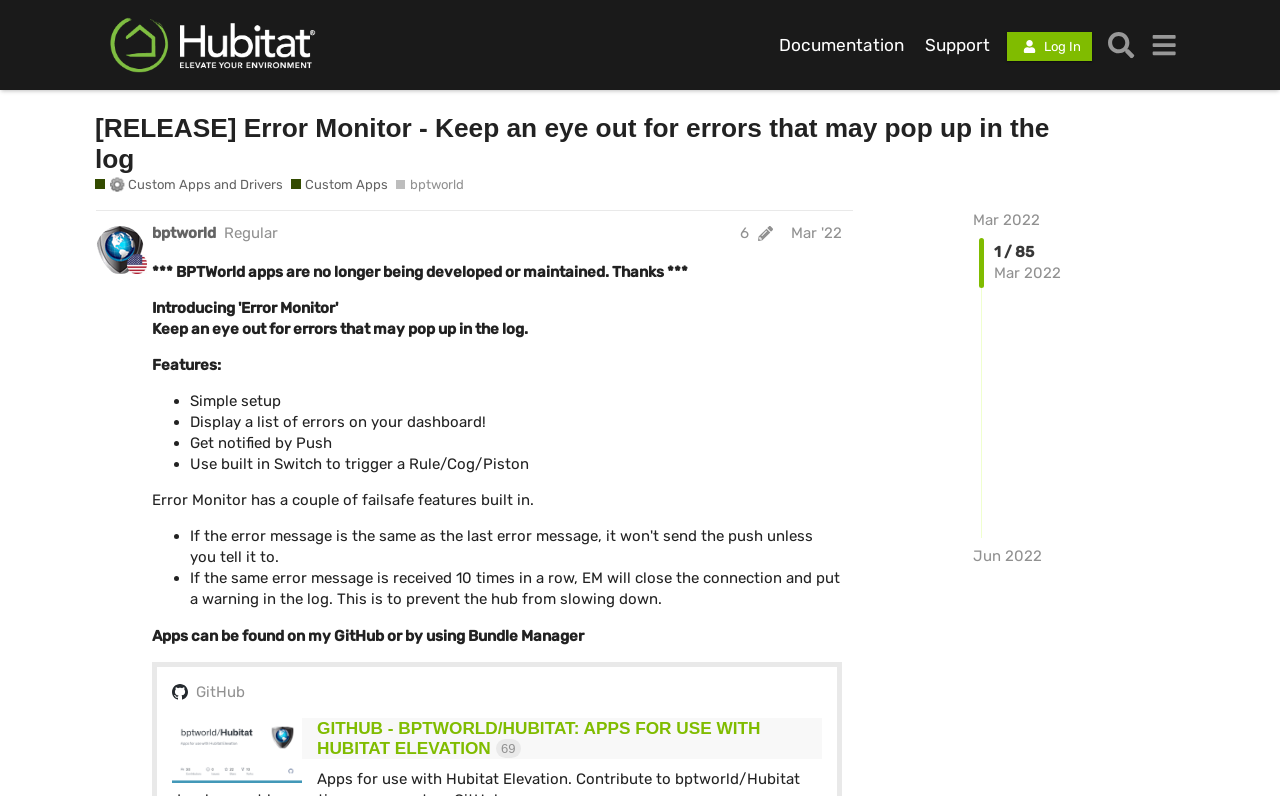Refer to the image and answer the question with as much detail as possible: What is the name of the custom app?

The name of the custom app is mentioned in the heading '[RELEASE] Error Monitor - Keep an eye out for errors that may pop up in the log' and also in the link '[RELEASE] Error Monitor - Keep an eye out for errors that may pop up in the log'.